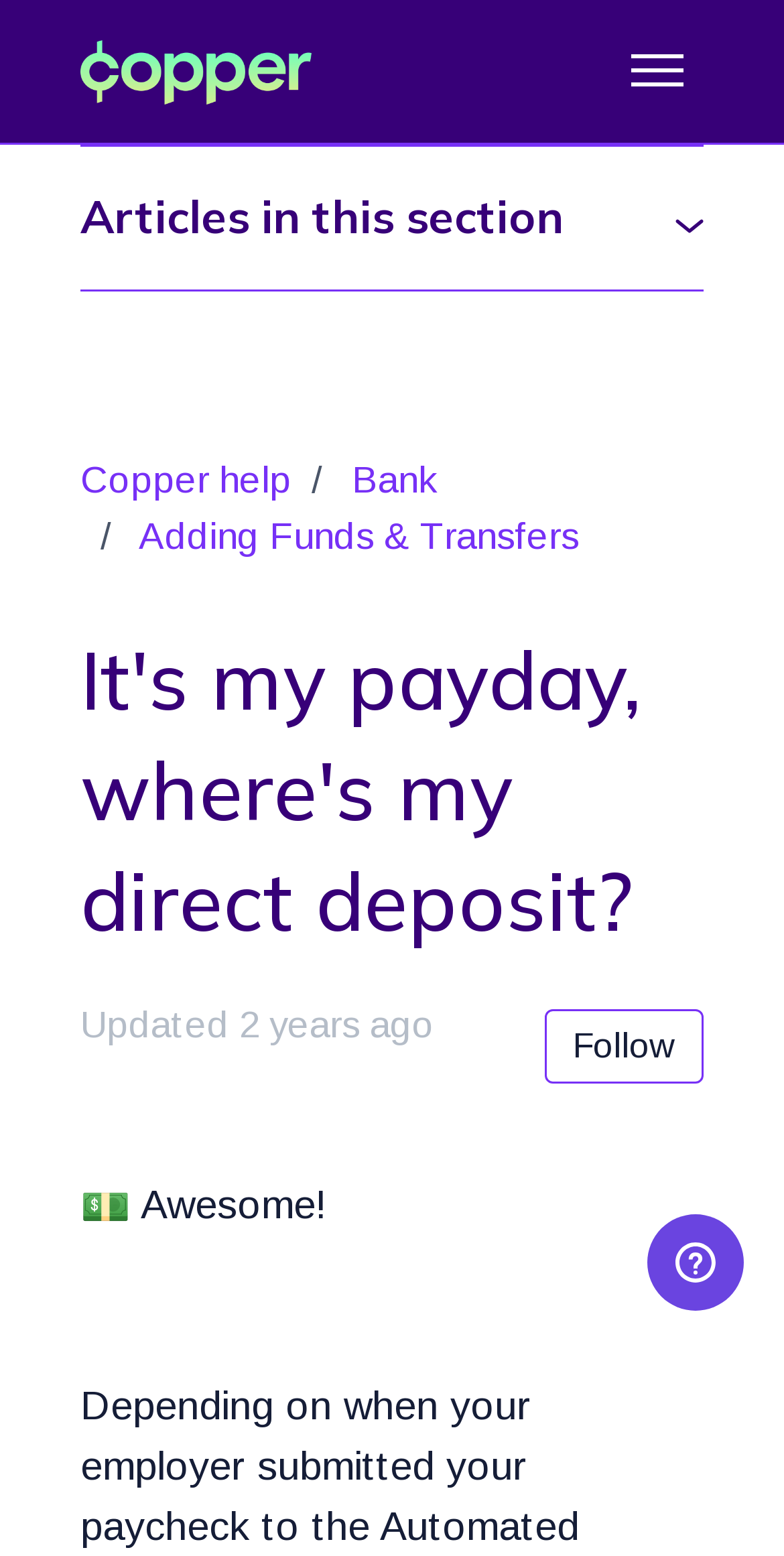Determine the bounding box coordinates for the element that should be clicked to follow this instruction: "Toggle the navigation menu". The coordinates should be given as four float numbers between 0 and 1, in the format [left, top, right, bottom].

[0.779, 0.017, 0.897, 0.074]